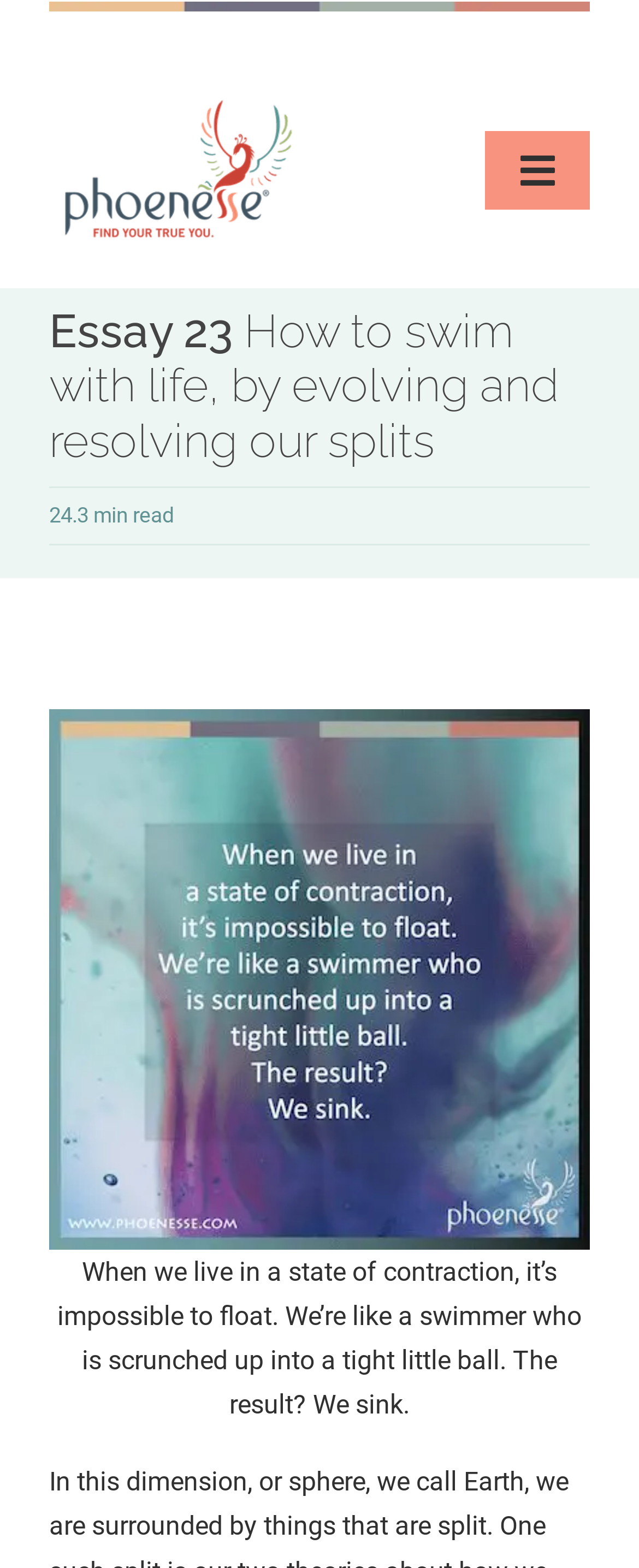Find the bounding box coordinates for the HTML element described in this sentence: "Toggle Navigation". Provide the coordinates as four float numbers between 0 and 1, in the format [left, top, right, bottom].

[0.759, 0.084, 0.923, 0.134]